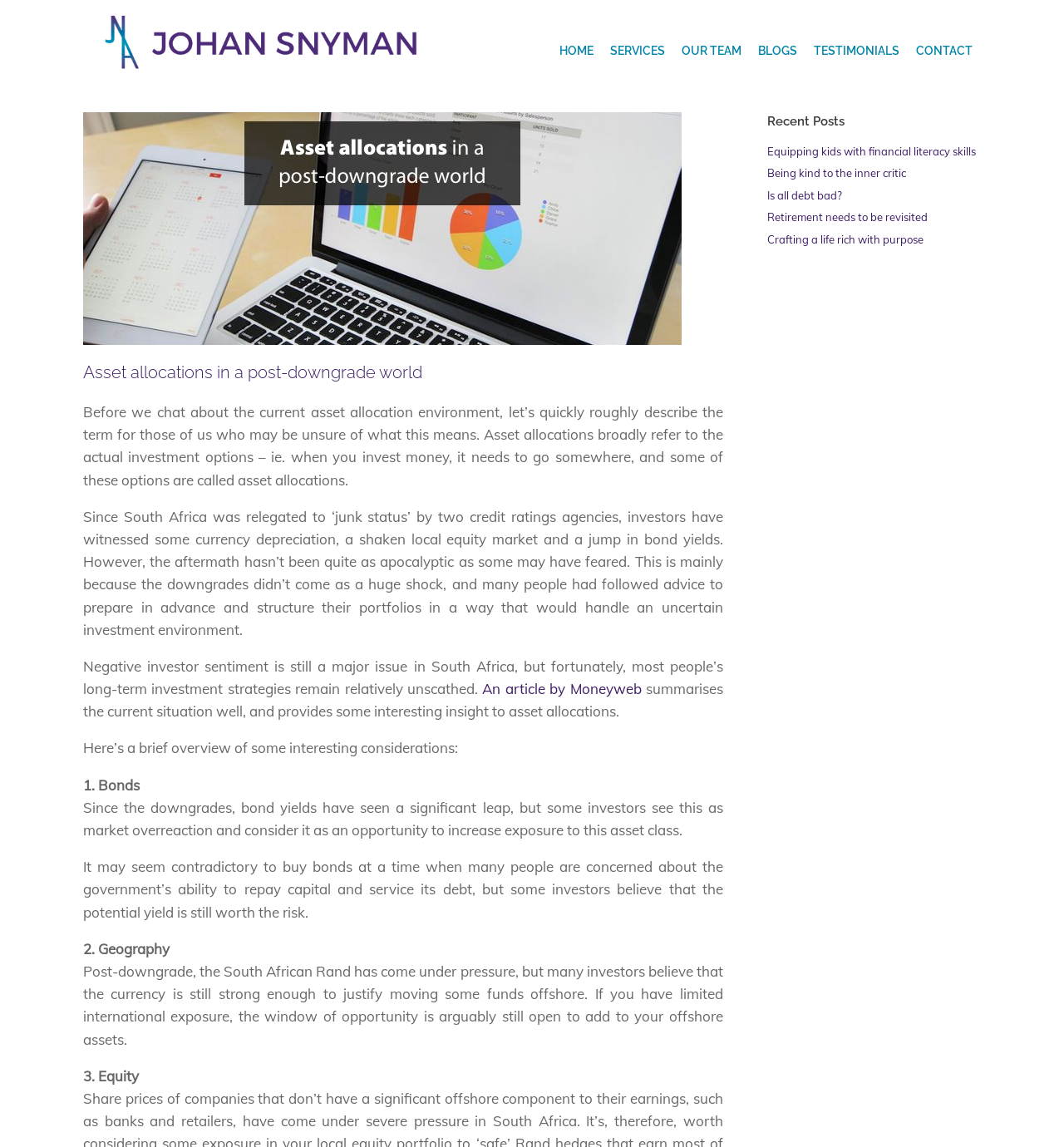Using the element description: "Retirement needs to be revisited", determine the bounding box coordinates for the specified UI element. The coordinates should be four float numbers between 0 and 1, [left, top, right, bottom].

[0.721, 0.183, 0.872, 0.195]